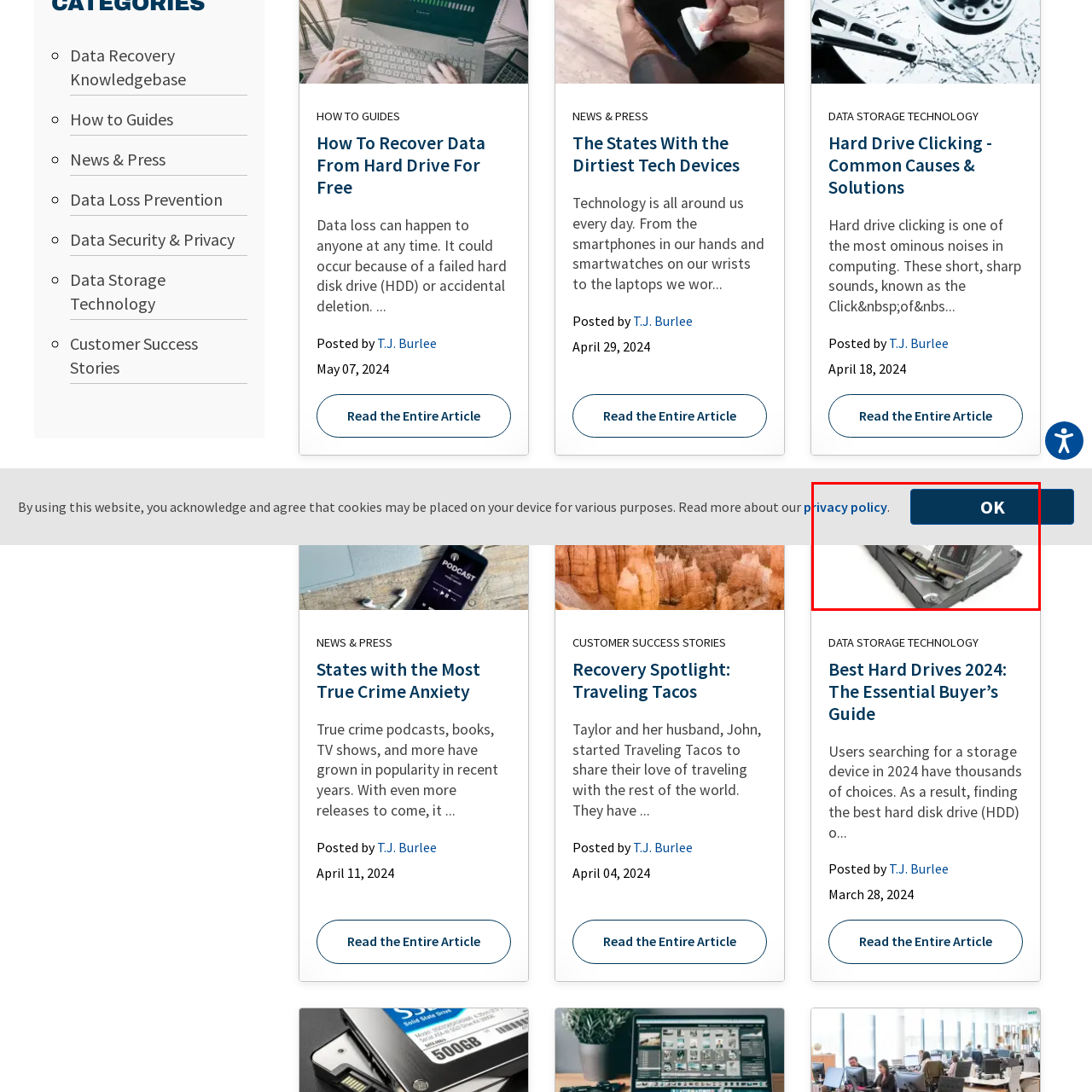Provide an in-depth caption for the image inside the red boundary.

The image features a selection of storage devices displayed together, emphasizing the topic "Picks and Tips for the Best Storage Devices of 2024." It highlights a combination of hard disk drives (HDDs) and solid-state drives (SSDs), which are essential for data storage in modern technology. Accompanying the image is a button for confirming the acceptance of a privacy policy, suggesting that users are informed about data handling as they explore different storage options. This visual and contextual combination aims to guide users in making informed decisions about their storage needs in a rapidly evolving tech landscape.